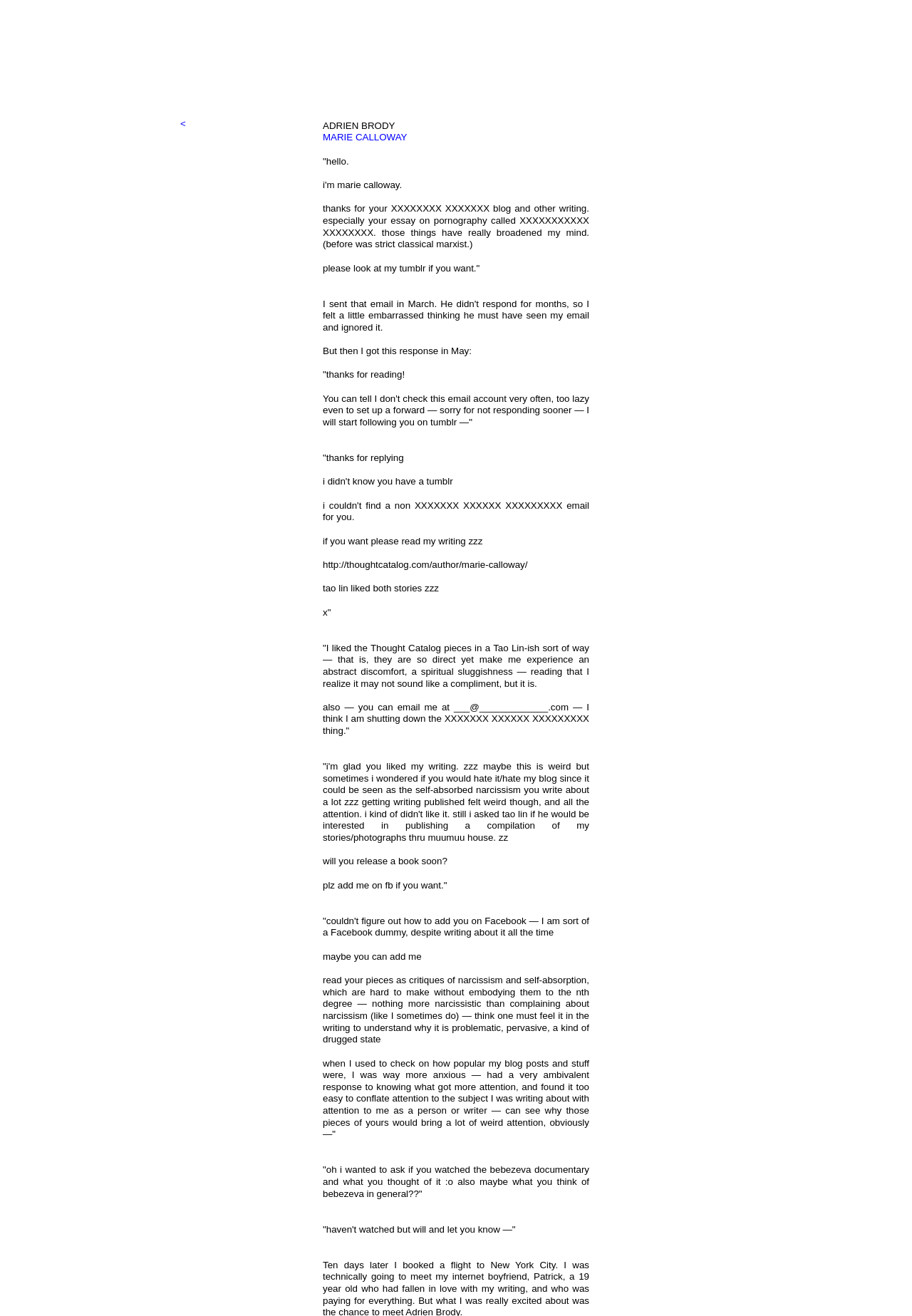What is the topic of the essay mentioned in the text?
Provide a detailed answer to the question using information from the image.

I found the topic of the essay mentioned in the text, specifically in the sentence 'thanks for your XXXXXXXX XXXXXXX blog and other writing. especially your essay on pornography called XXXXXXXXXXX XXXXXXXX.'